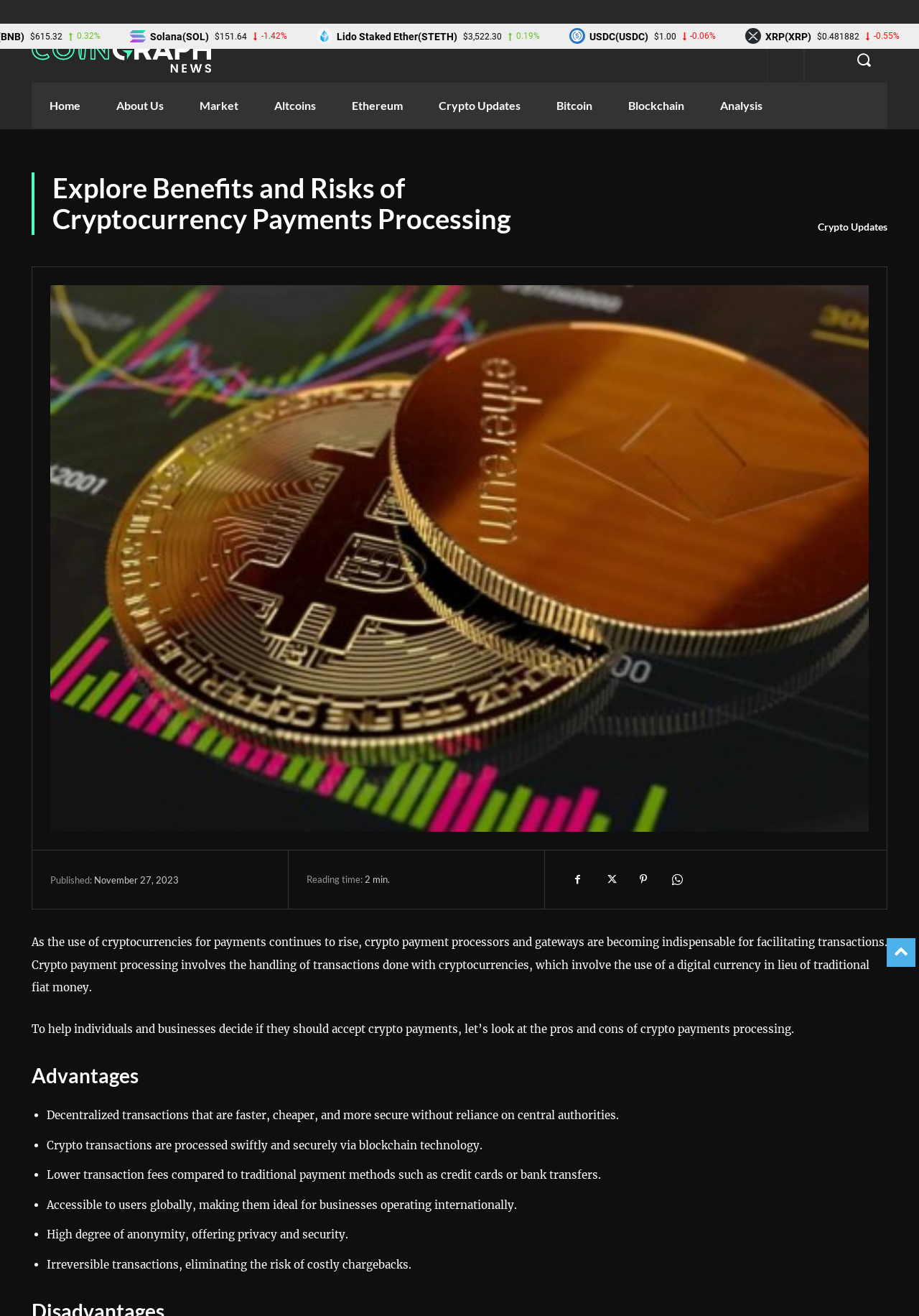What is the reading time of the article?
Refer to the screenshot and deliver a thorough answer to the question presented.

I found the static text on the webpage that indicates the reading time of the article, which is 'min.'.